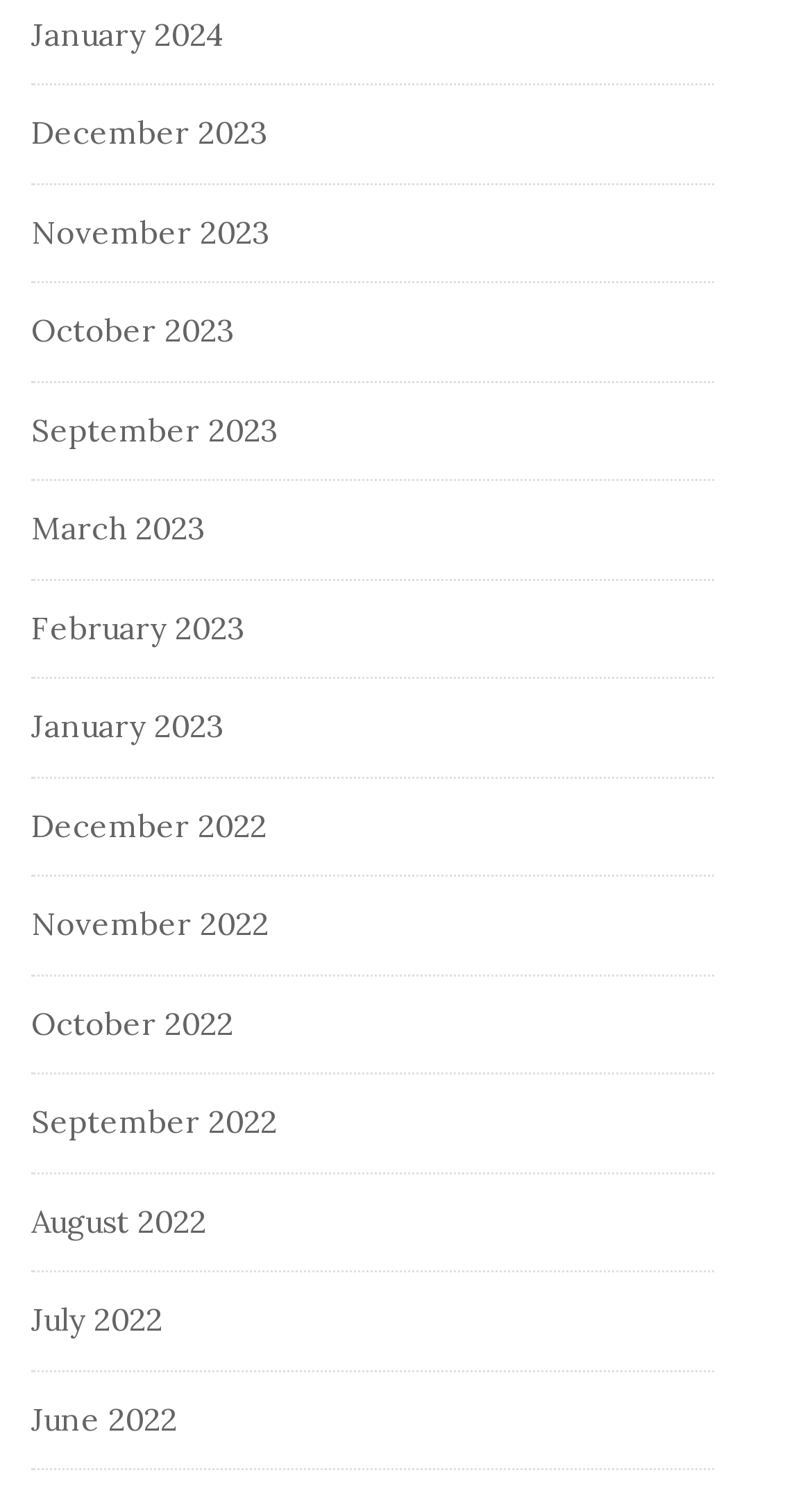Please determine the bounding box coordinates for the element that should be clicked to follow these instructions: "Check October 2023".

[0.038, 0.207, 0.29, 0.234]